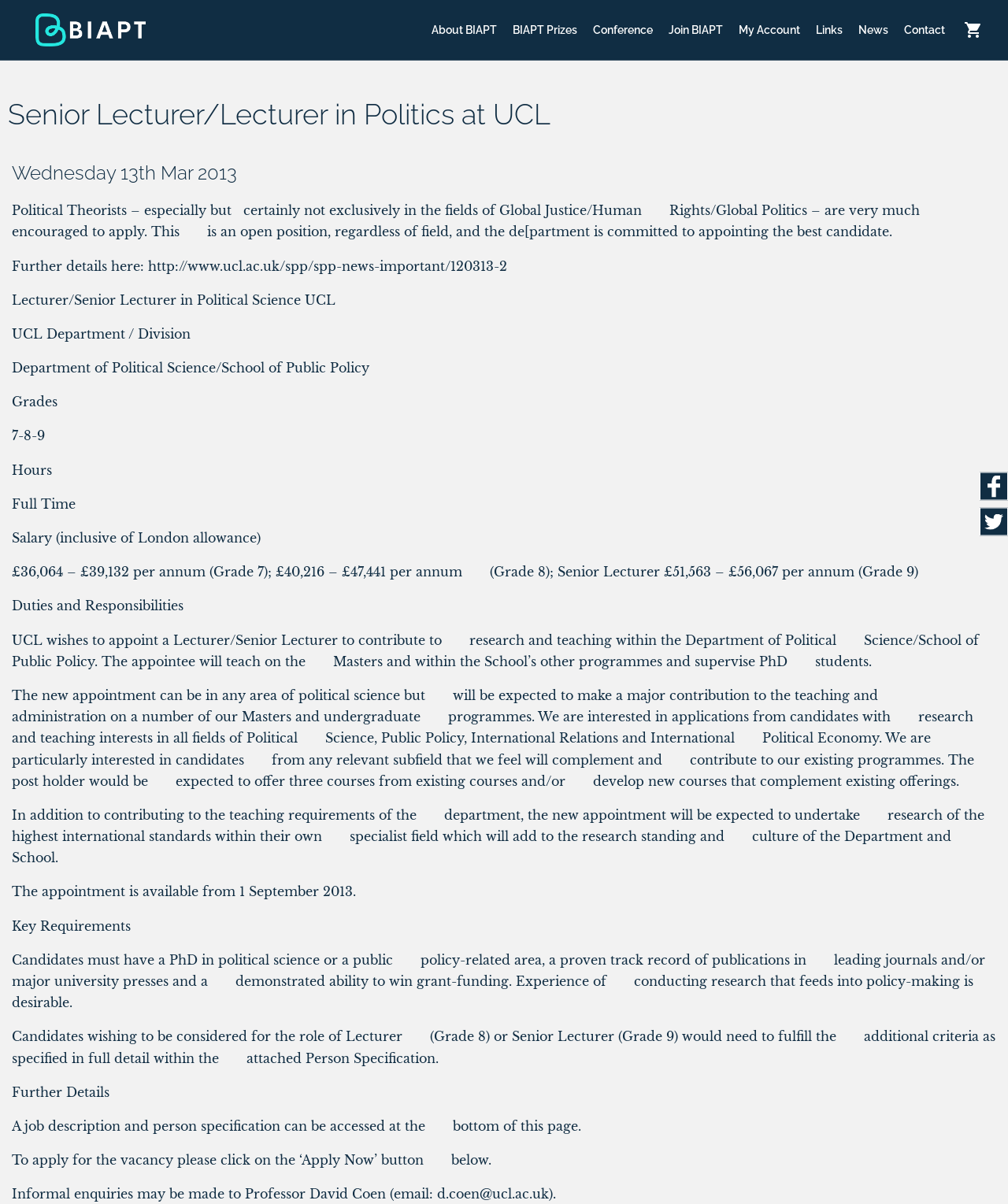Can you specify the bounding box coordinates for the region that should be clicked to fulfill this instruction: "View the job description and person specification".

[0.012, 0.929, 0.577, 0.942]